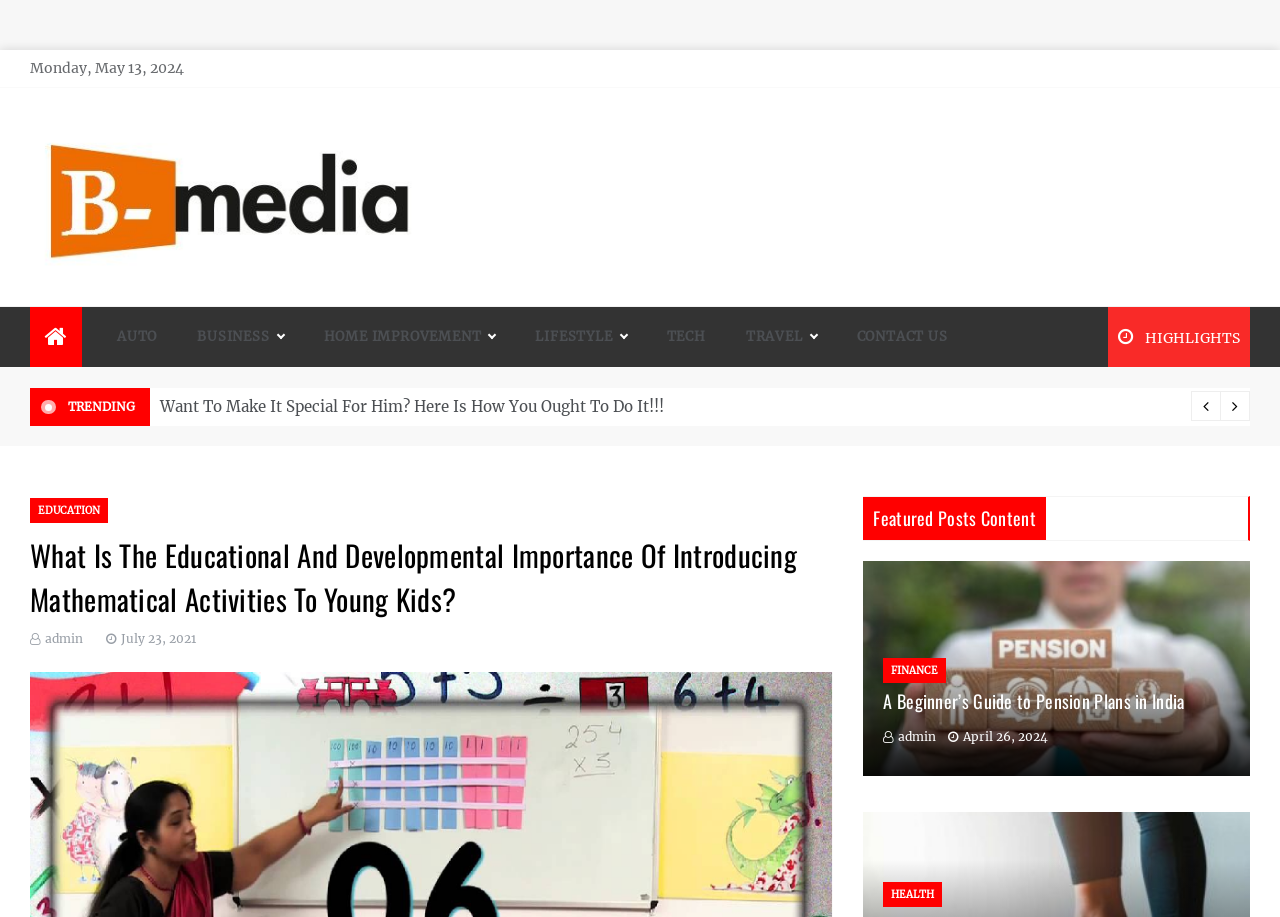Please study the image and answer the question comprehensively:
What is the category of the 'Pension Plans' post?

I found the category of the 'Pension Plans' post by looking at the link element with the text 'FINANCE' which is located near the link element with the text 'Pension Plans'.